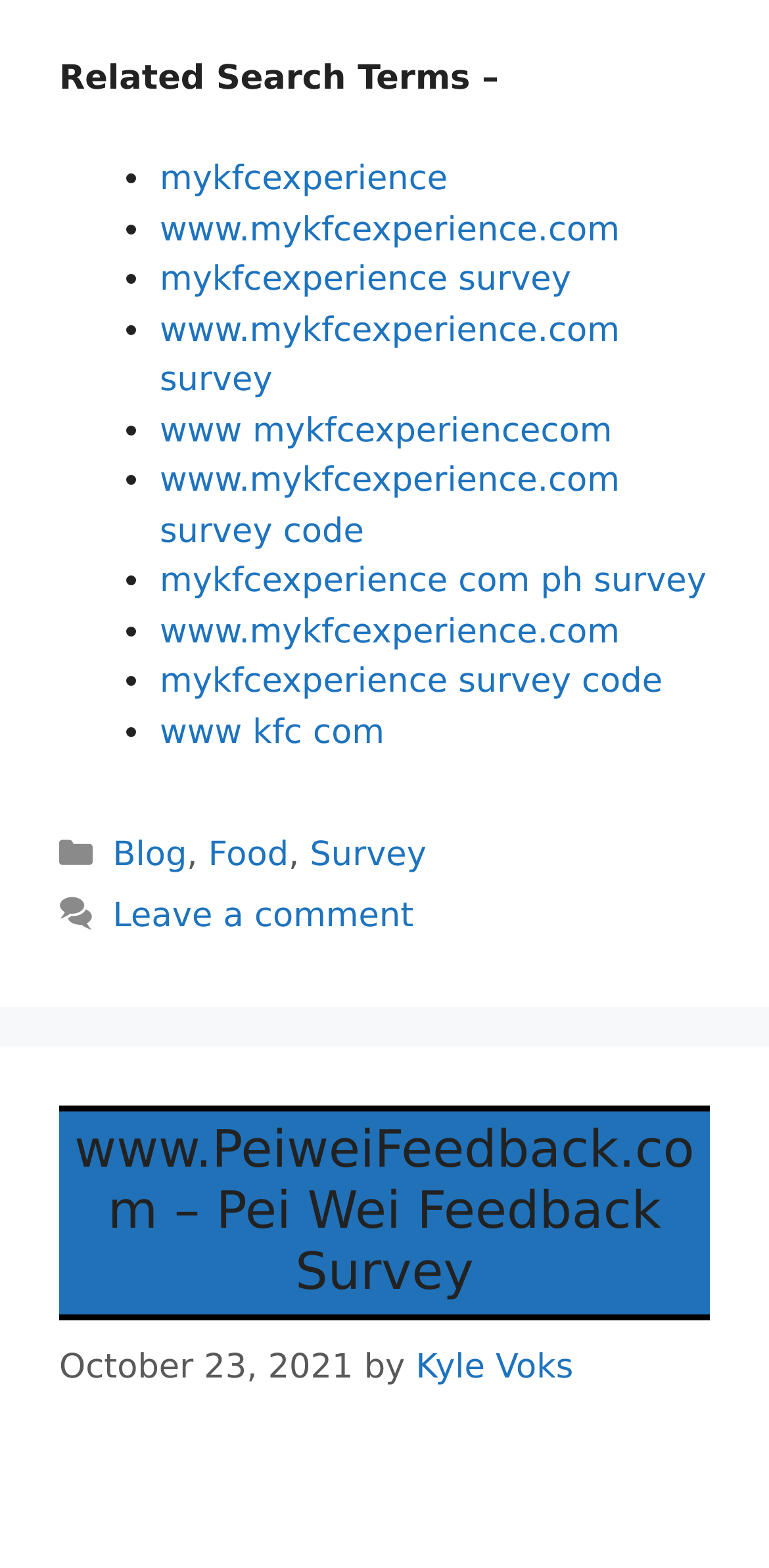Find the bounding box coordinates for the area that must be clicked to perform this action: "visit www.mykfcexperience.com".

[0.208, 0.134, 0.806, 0.159]